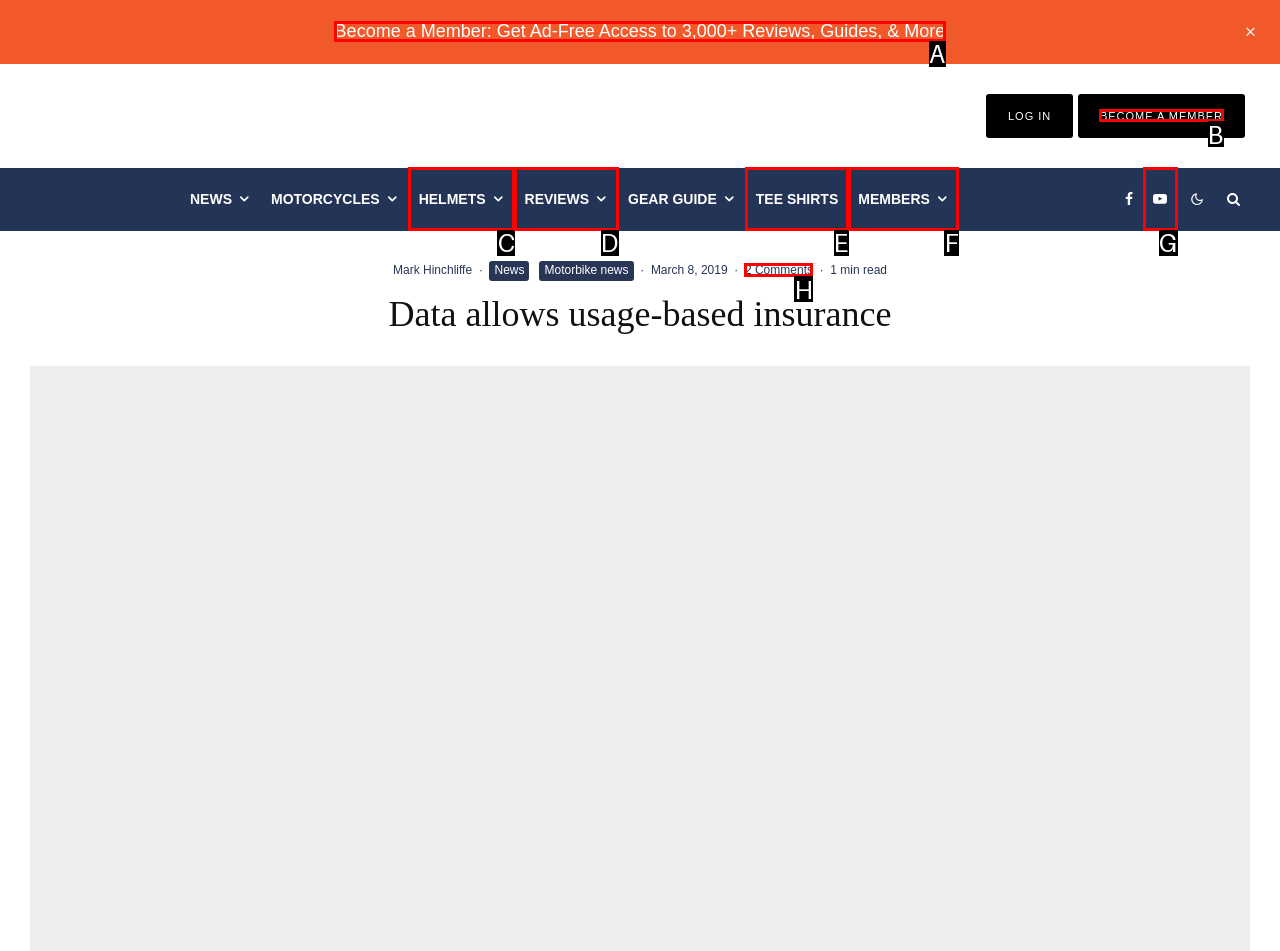Identify the correct letter of the UI element to click for this task: View 2 Comments
Respond with the letter from the listed options.

H